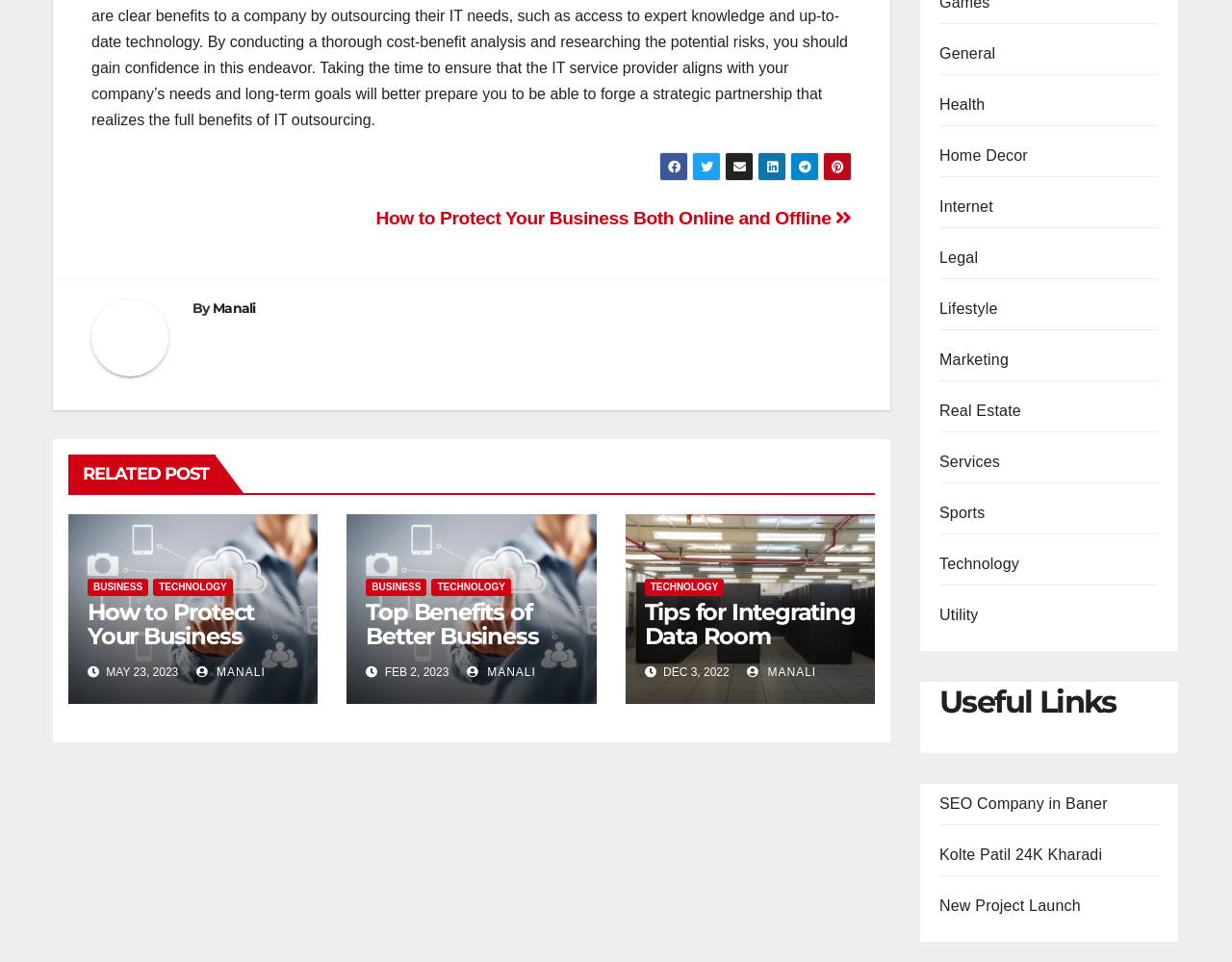Please give a one-word or short phrase response to the following question: 
Who is the author of the post 'Top Benefits of Better Business Integration'?

Manali